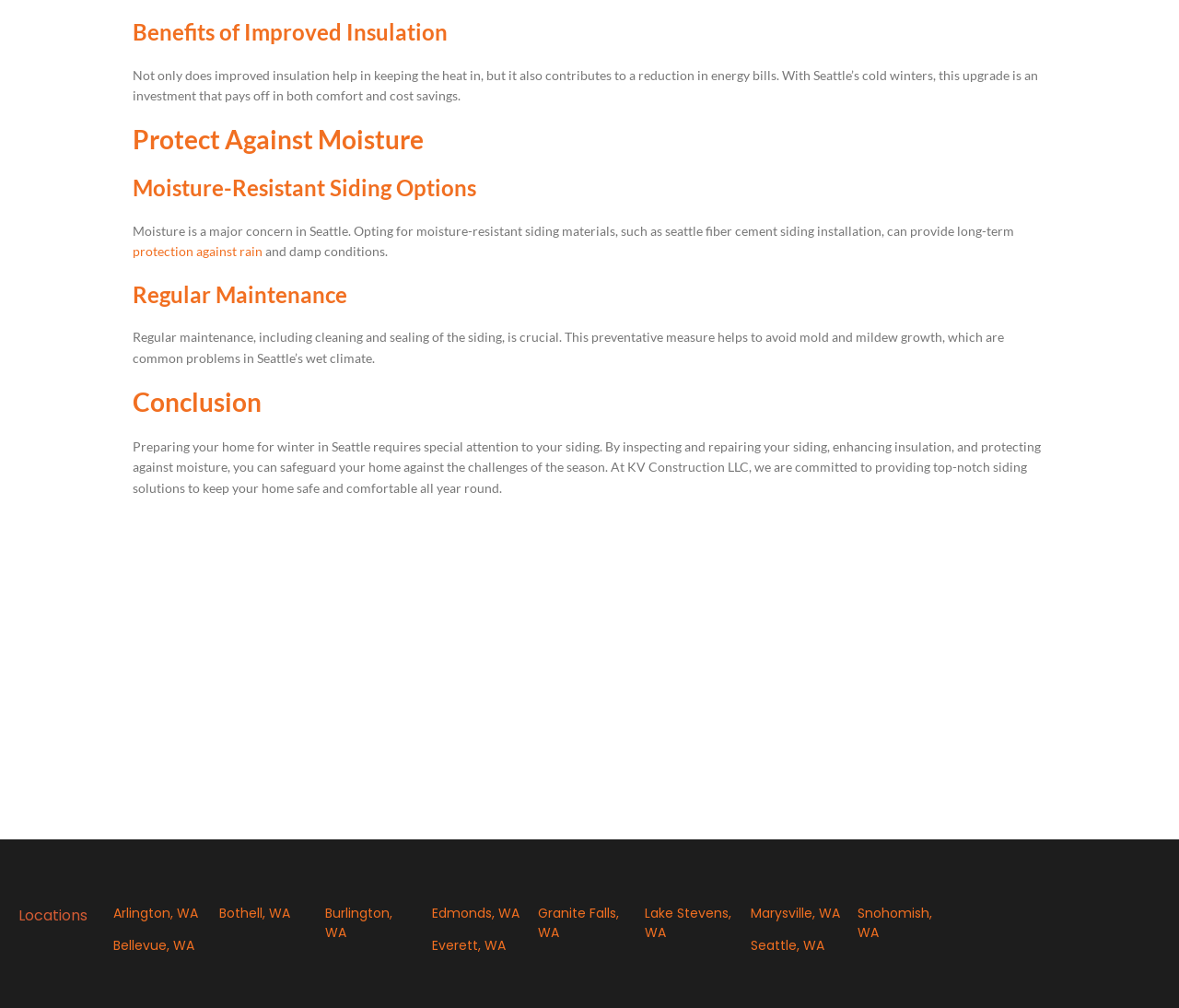Refer to the image and answer the question with as much detail as possible: What services does KV Construction LLC provide?

The webpage mentions that KV Construction LLC is committed to providing top-notch siding solutions to keep homes safe and comfortable all year round, indicating that they offer siding-related services.